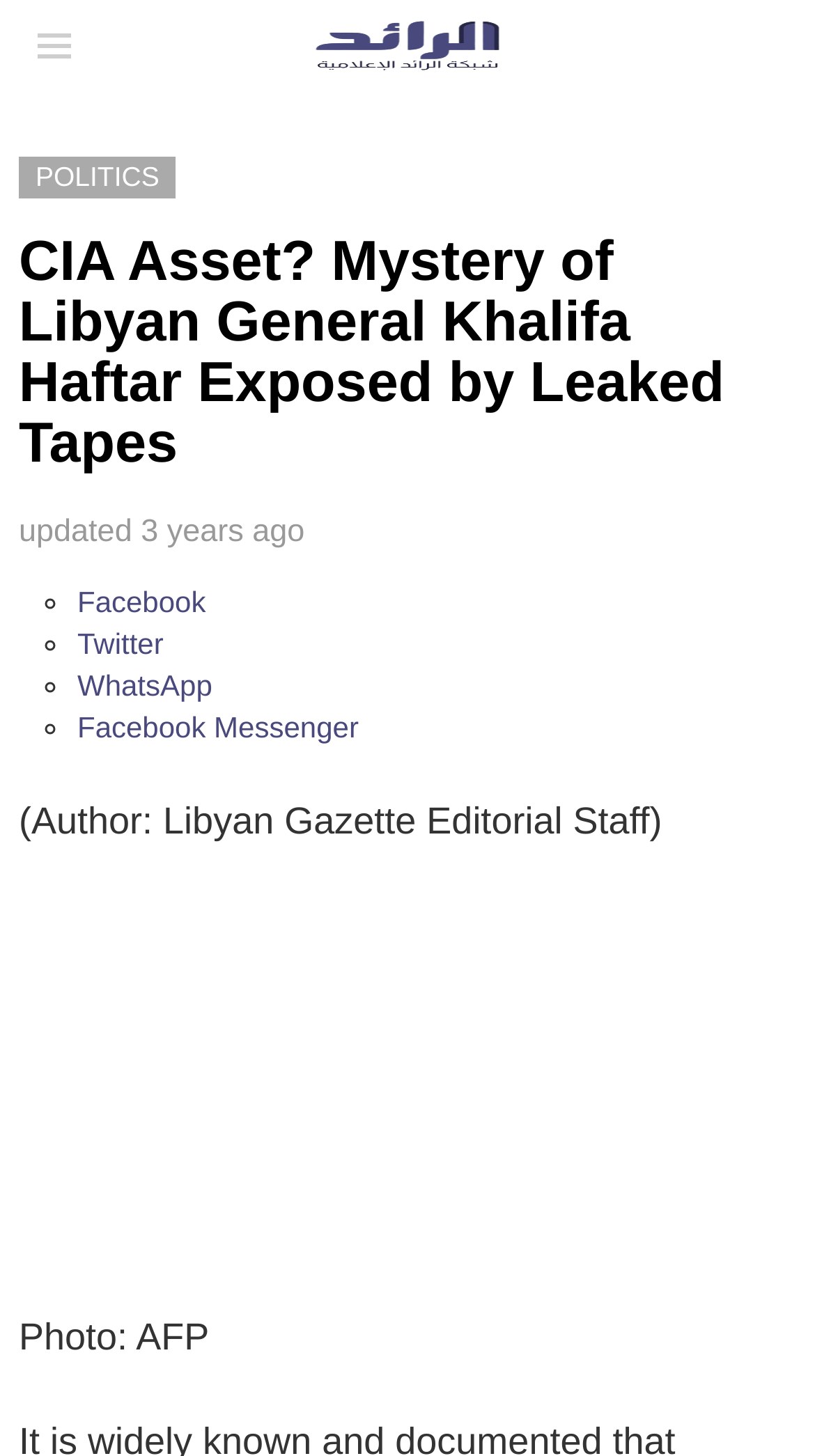Find and provide the bounding box coordinates for the UI element described here: "alt="Al Raed Media Network"". The coordinates should be given as four float numbers between 0 and 1: [left, top, right, bottom].

[0.128, 0.014, 0.872, 0.049]